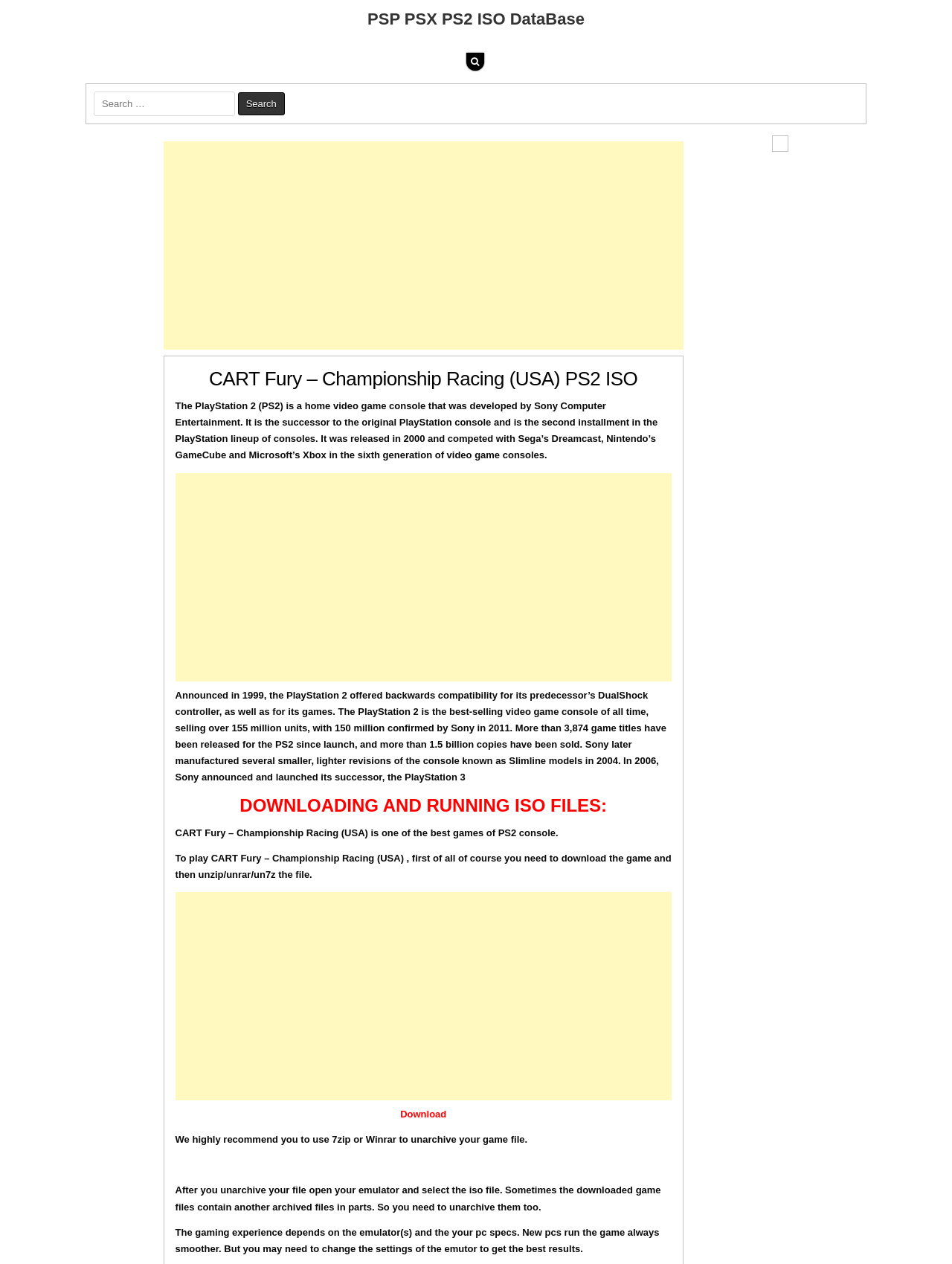What determines the gaming experience on this emulator?
Offer a detailed and full explanation in response to the question.

The webpage states that the gaming experience depends on the emulator settings and the user's PC specs, which suggests that these two factors are crucial in determining the gaming experience on this emulator.